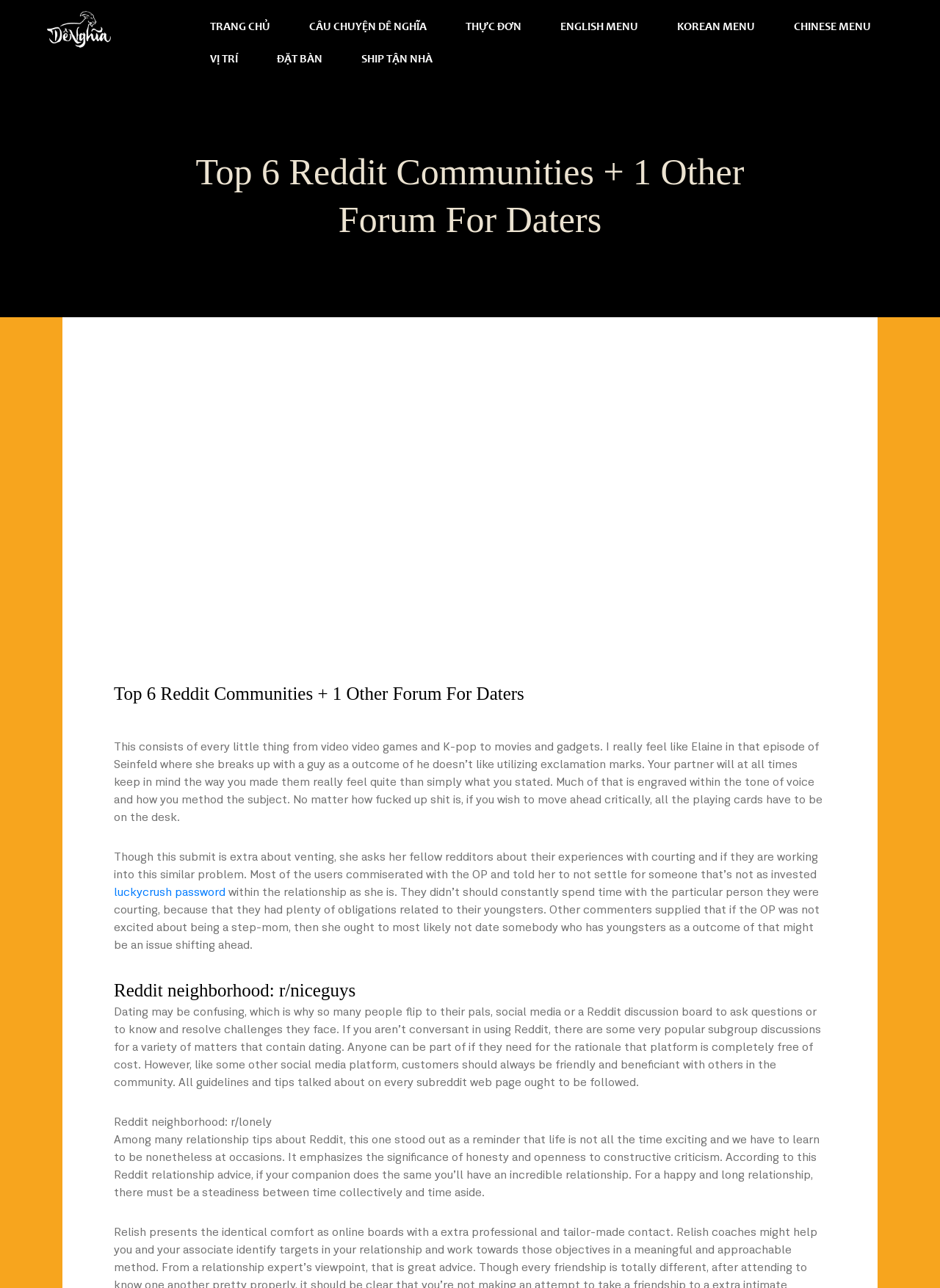Please find the bounding box coordinates of the element that must be clicked to perform the given instruction: "Click the logo link". The coordinates should be four float numbers from 0 to 1, i.e., [left, top, right, bottom].

[0.05, 0.032, 0.118, 0.04]